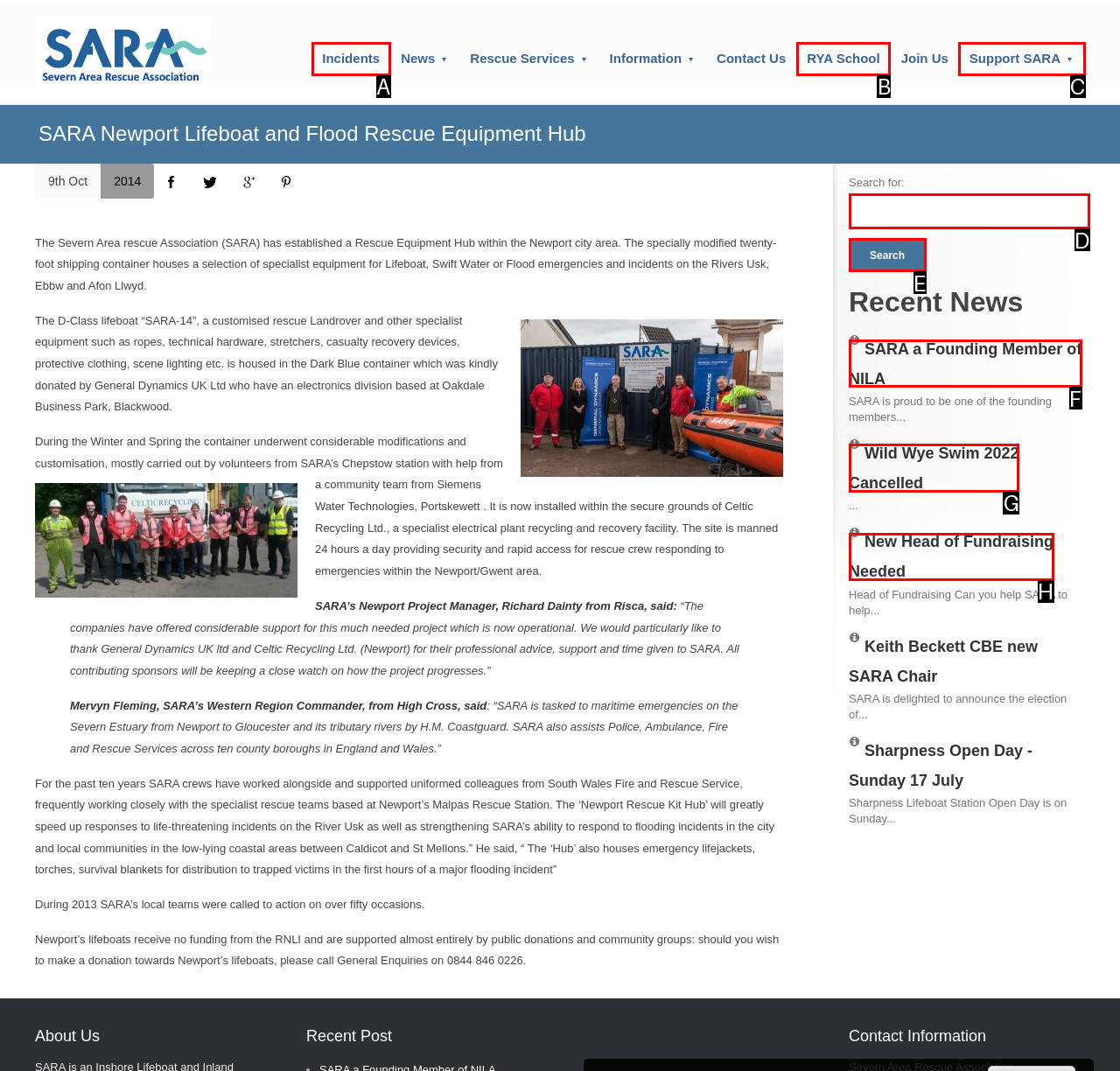Identify the HTML element that should be clicked to accomplish the task: Search for something
Provide the option's letter from the given choices.

D